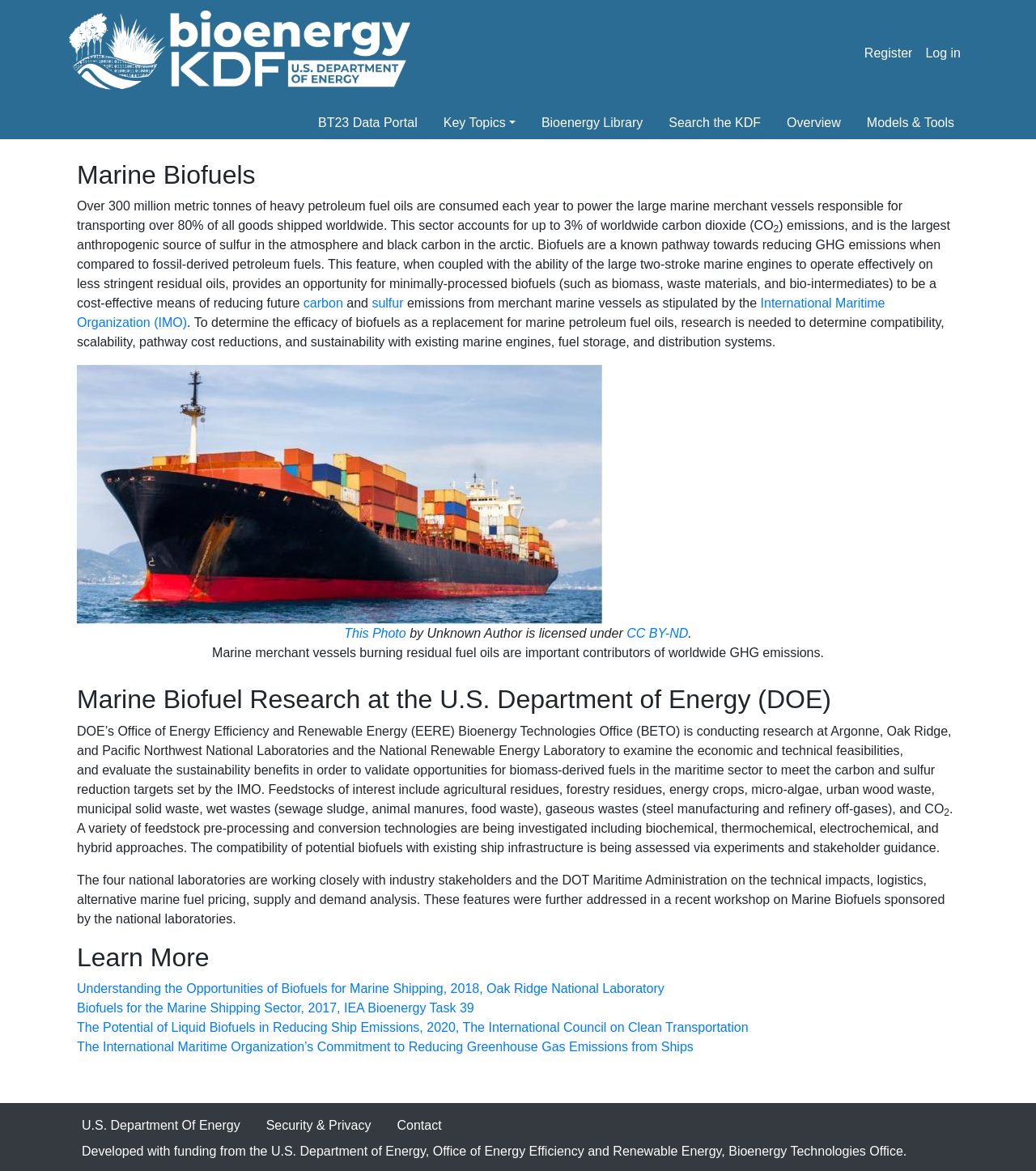With reference to the image, please provide a detailed answer to the following question: What is the name of the organization conducting research on marine biofuels?

The organization conducting research on marine biofuels is the U.S. Department of Energy, specifically the Office of Energy Efficiency and Renewable Energy, Bioenergy Technologies Office, which is conducting research at various national laboratories.